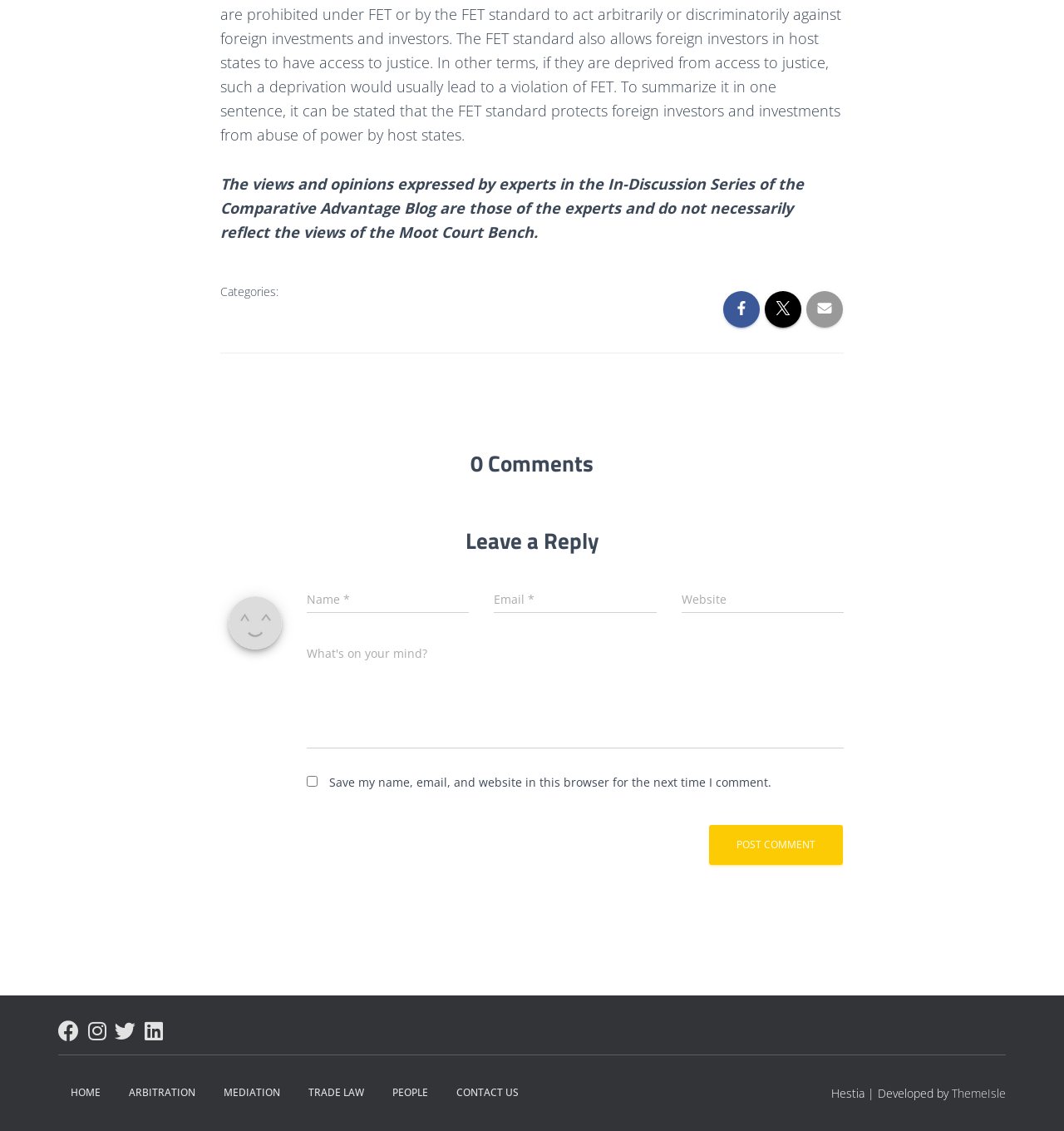Give a one-word or one-phrase response to the question:
What is the category section for?

To display categories